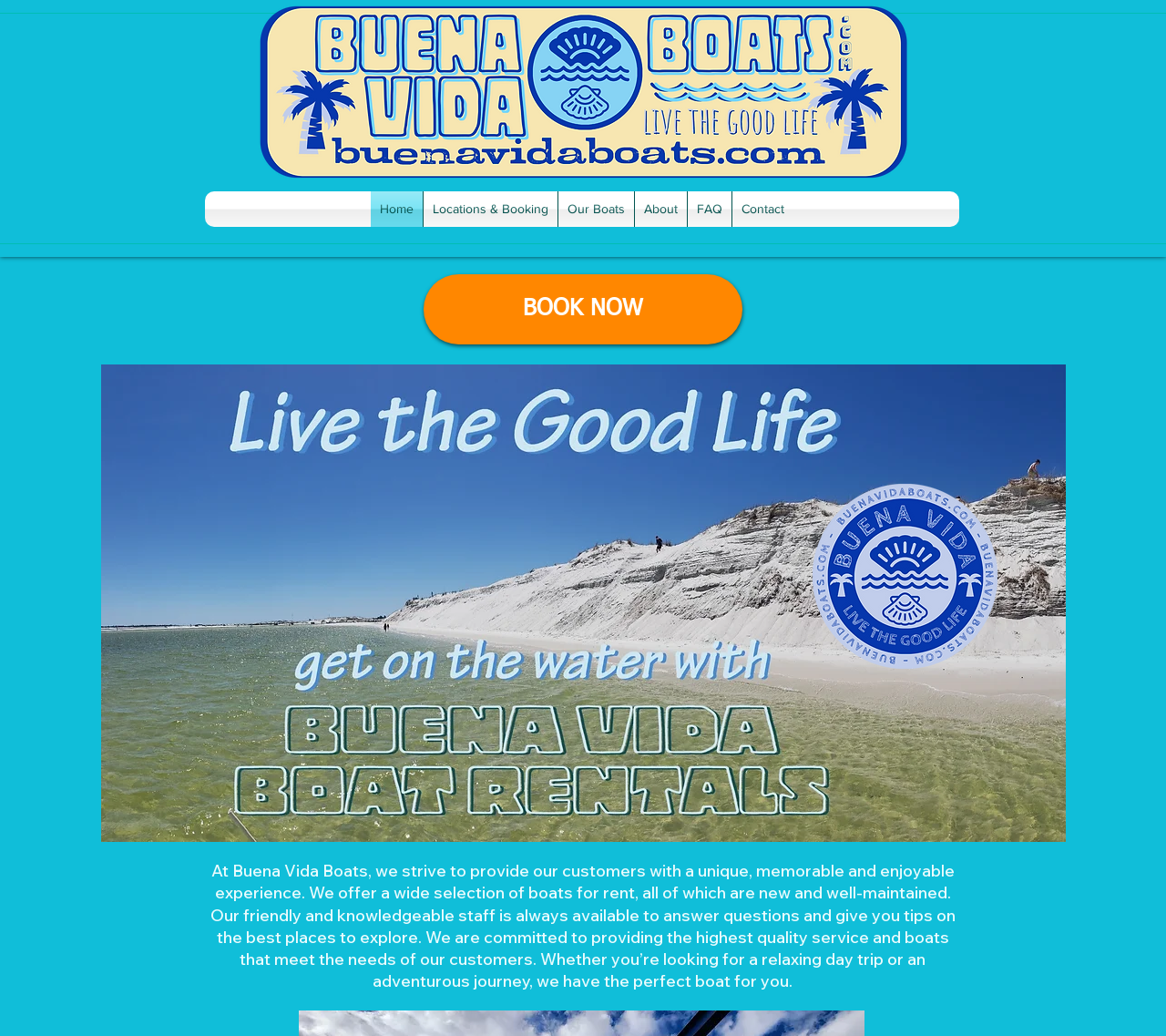What is the name of the boat rental business?
Examine the webpage screenshot and provide an in-depth answer to the question.

I found the name of the boat rental business by looking at the logo image with the text 'BuenaVida-LogoDraft18.jpg.png' and also by reading the heading that starts with 'At Buena Vida Boats, we strive to...'.